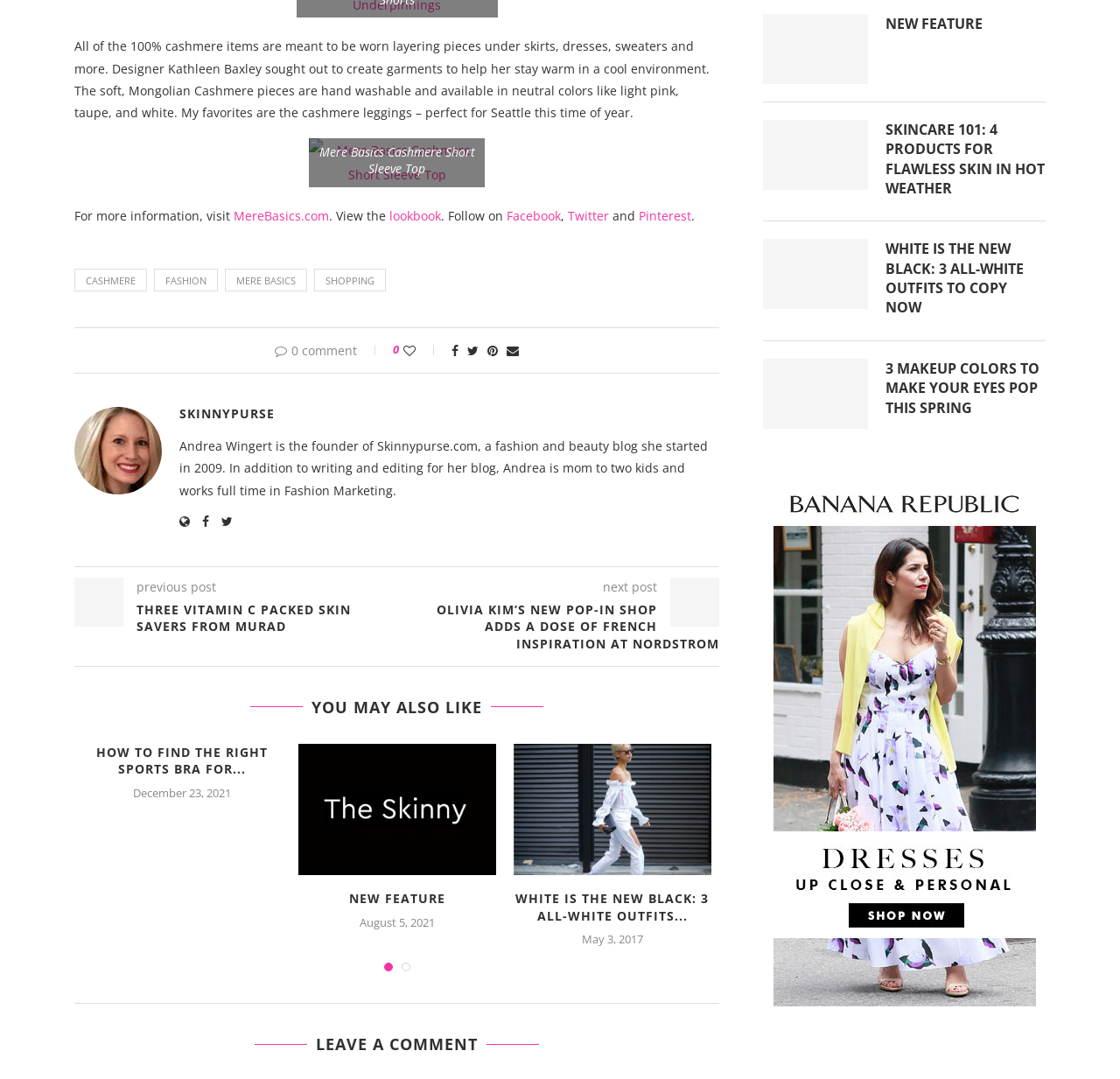How many comments are there on the blog post? Based on the image, give a response in one word or a short phrase.

0